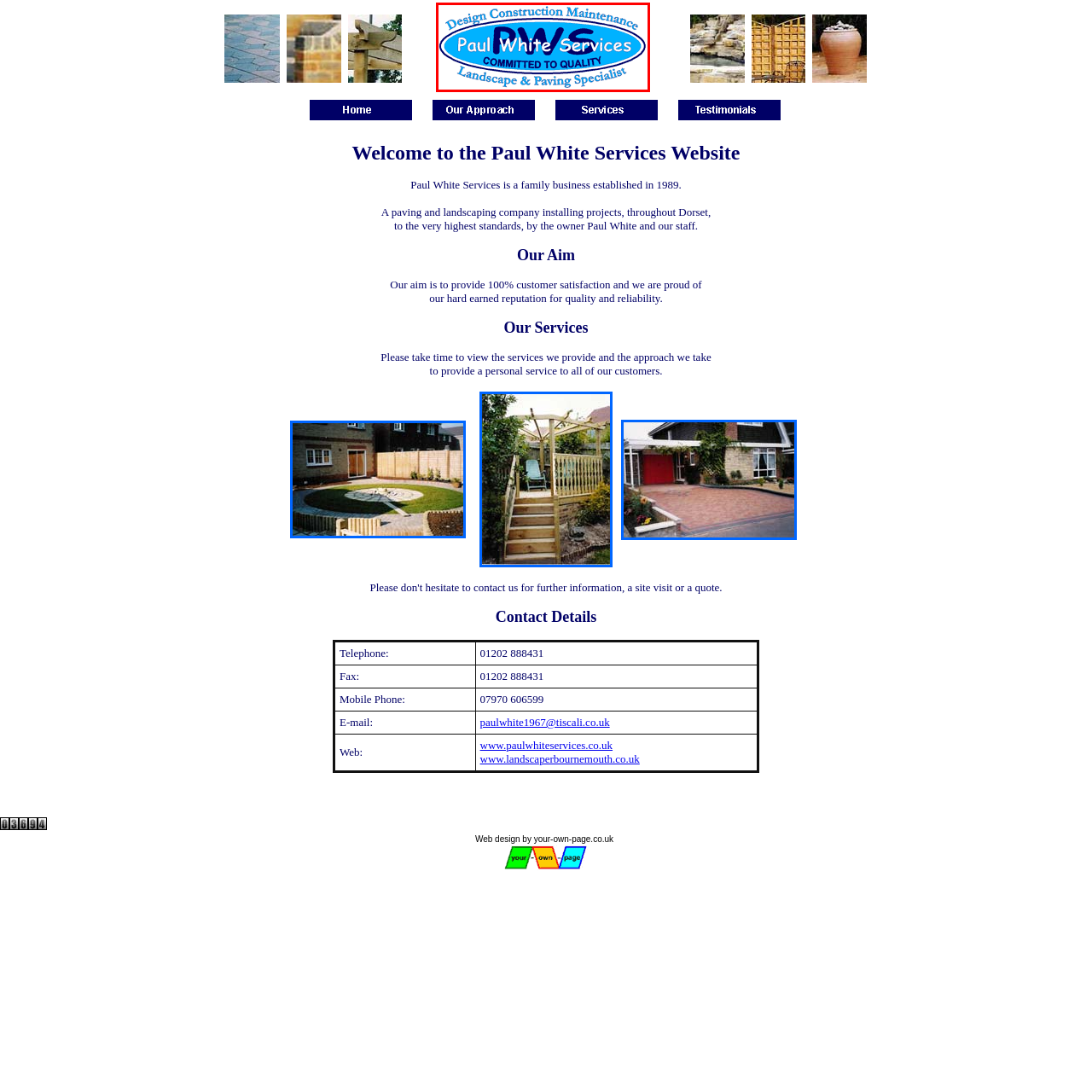What services are highlighted in the logo?
Look closely at the area highlighted by the red bounding box and give a detailed response to the question.

The logo of Paul White Services highlights the company's comprehensive service approach by featuring the key phrases 'Design', 'Construction', and 'Maintenance' surrounding the initials 'PWS'.